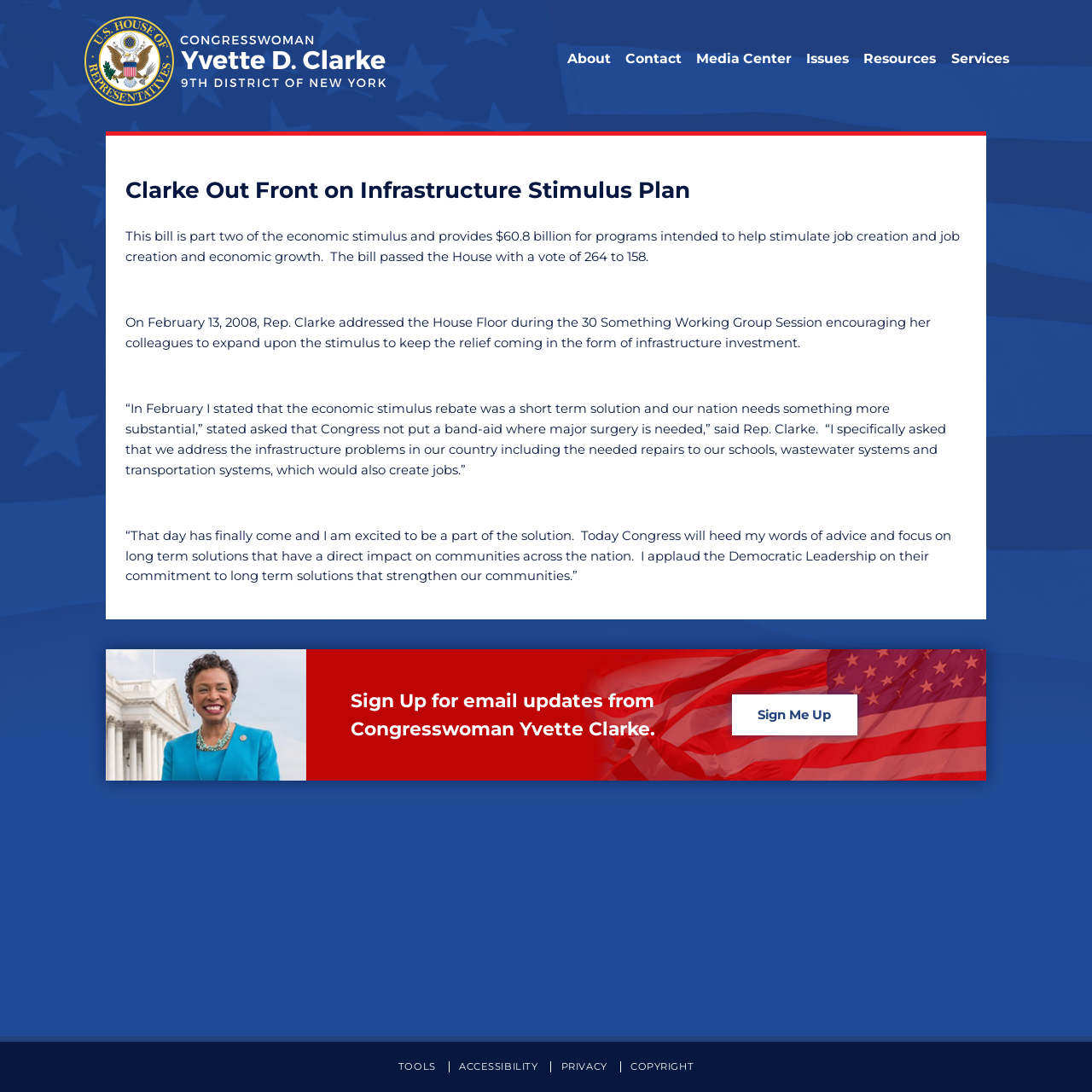Identify the bounding box coordinates of the clickable section necessary to follow the following instruction: "Visit the Media Center". The coordinates should be presented as four float numbers from 0 to 1, i.e., [left, top, right, bottom].

[0.638, 0.045, 0.725, 0.069]